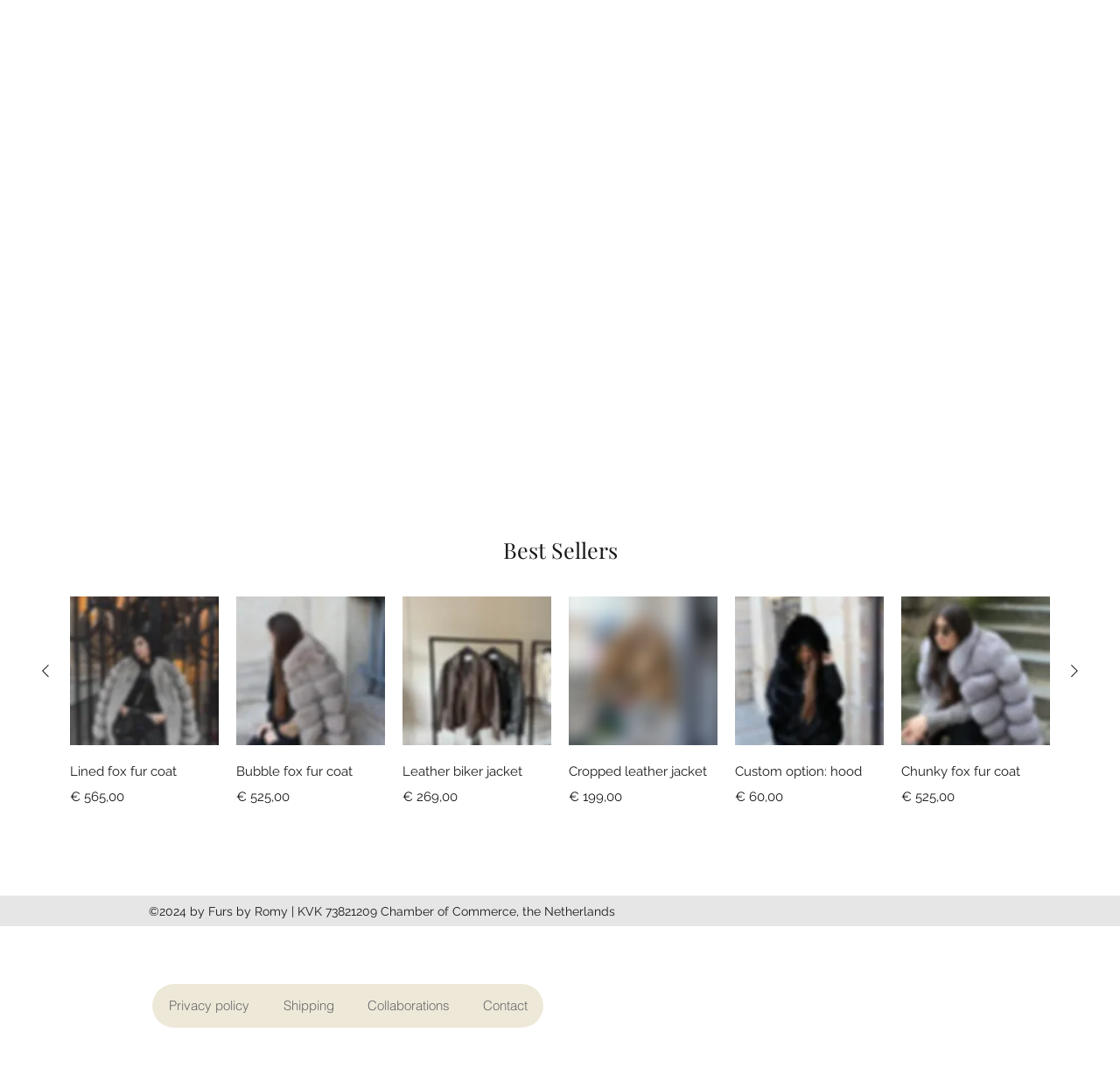Provide the bounding box coordinates of the HTML element described as: "Bubble fox fur coatPrice€ 525,00". The bounding box coordinates should be four float numbers between 0 and 1, i.e., [left, top, right, bottom].

[0.211, 0.698, 0.344, 0.764]